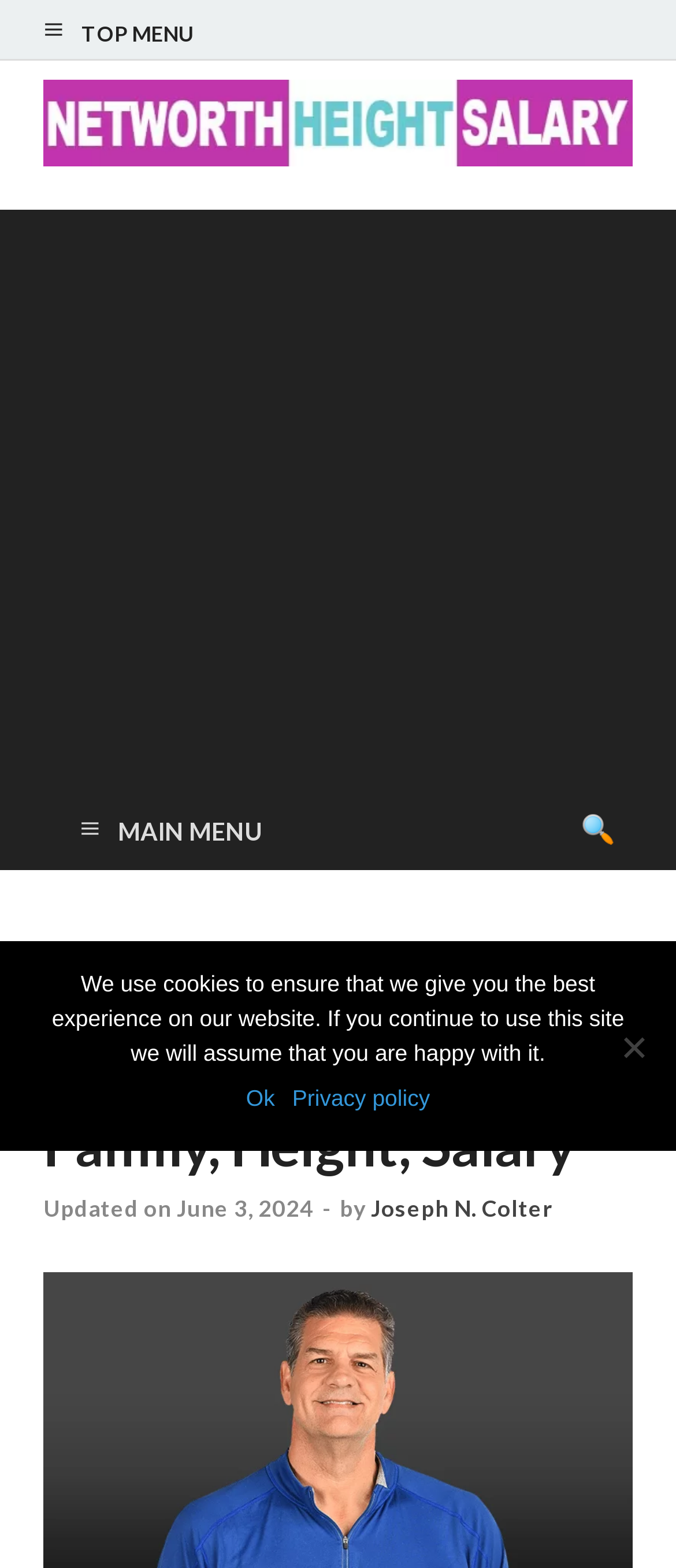Please find the bounding box for the UI element described by: "Privacy policy".

[0.432, 0.69, 0.636, 0.712]